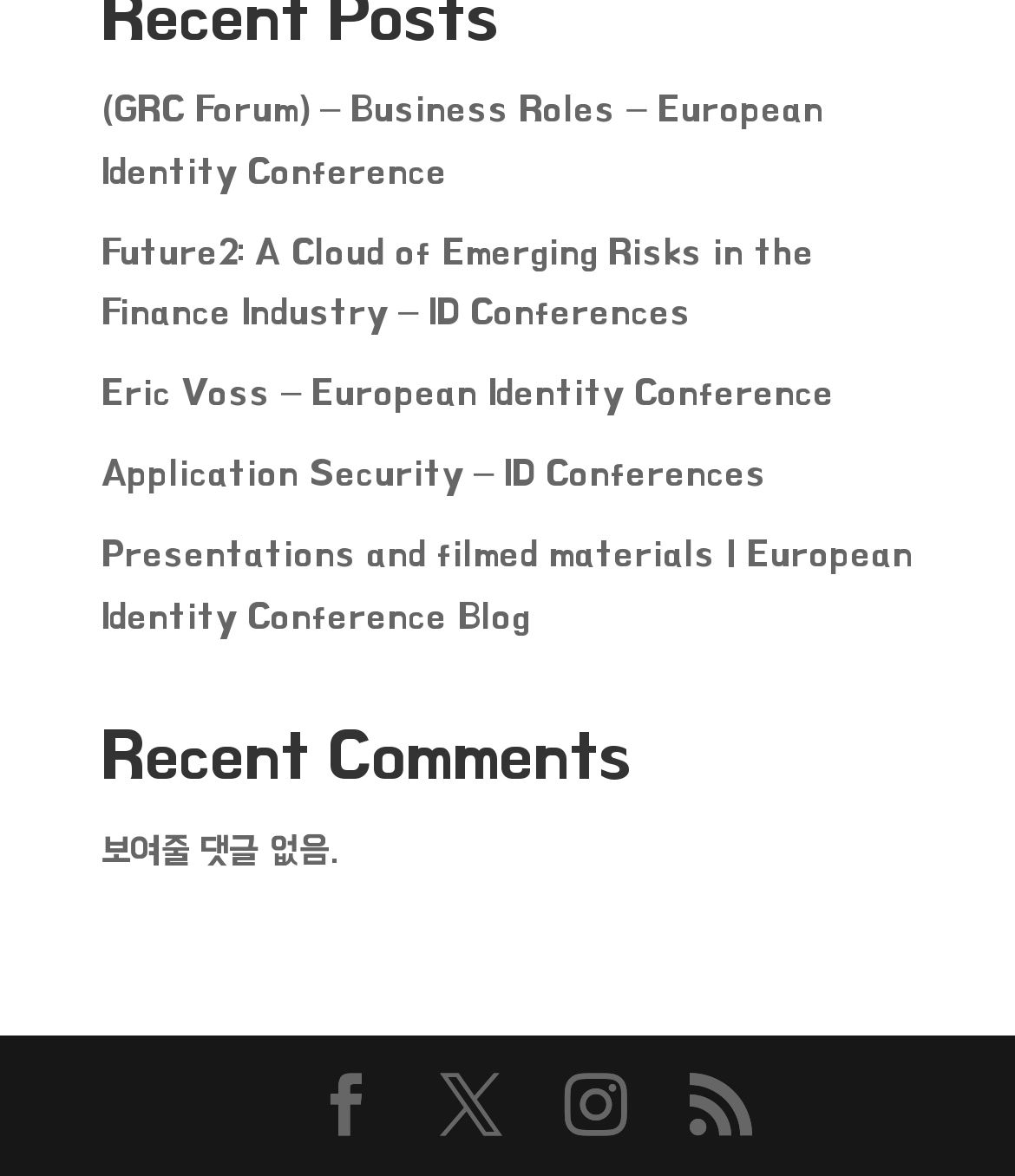What is the bounding box coordinate of the 'Recent Comments' heading?
Using the image as a reference, answer with just one word or a short phrase.

[0.1, 0.616, 0.9, 0.695]